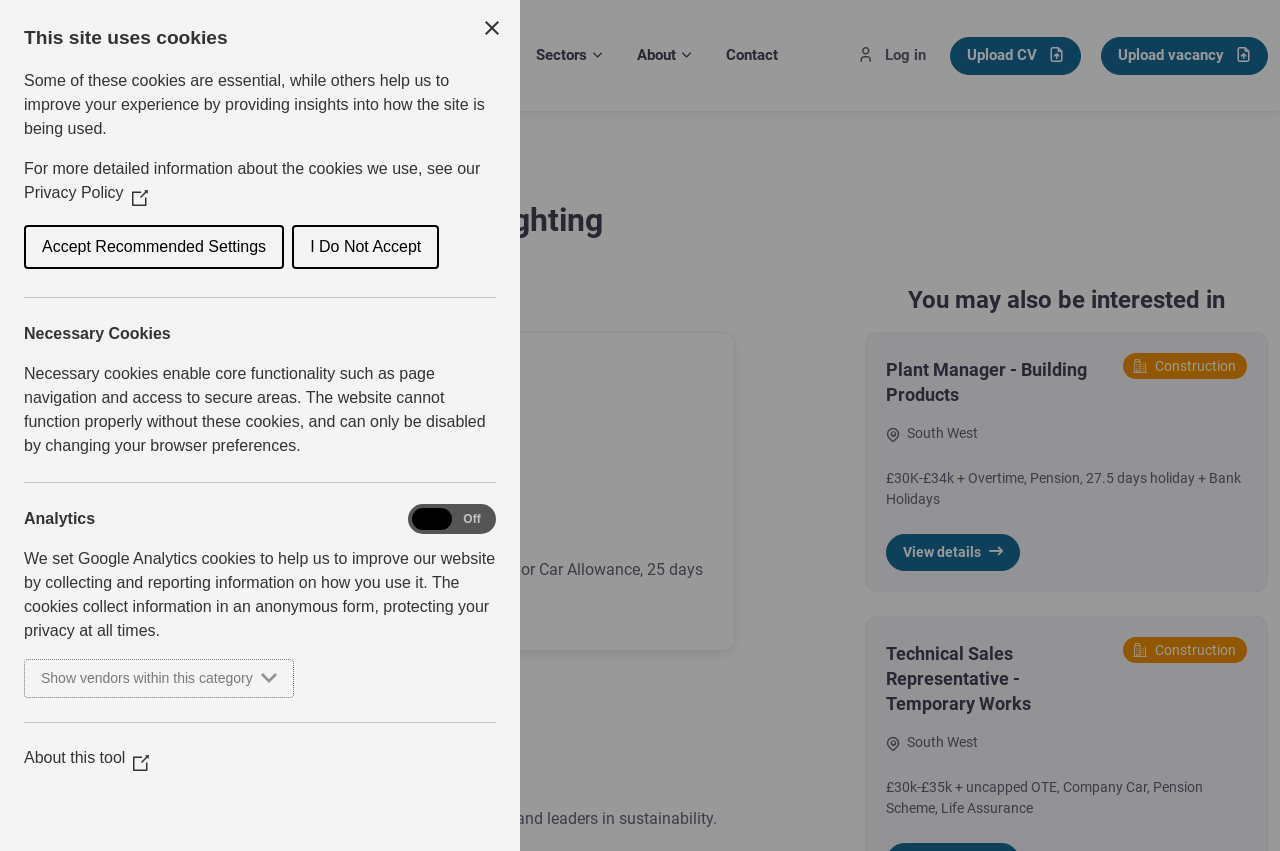From the screenshot, find the bounding box of the UI element matching this description: "About". Supply the bounding box coordinates in the form [left, top, right, bottom], each a float between 0 and 1.

[0.484, 0.043, 0.553, 0.088]